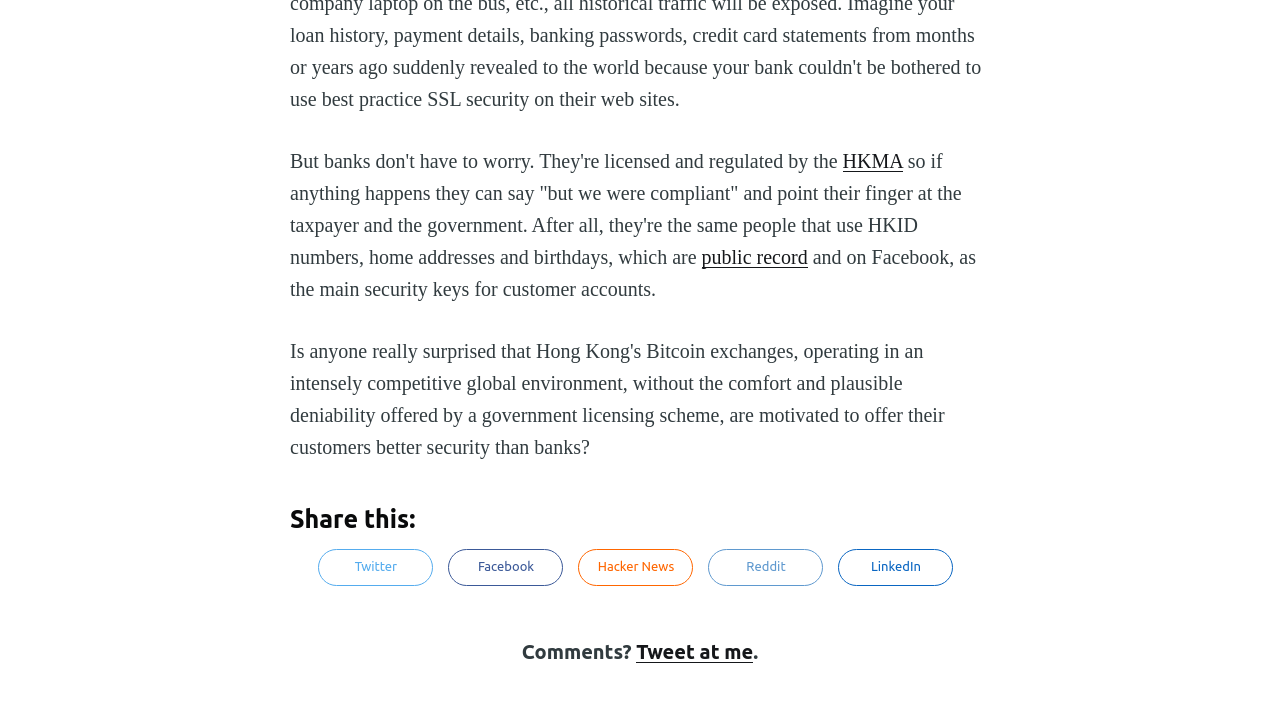Pinpoint the bounding box coordinates of the element you need to click to execute the following instruction: "Tweet at me". The bounding box should be represented by four float numbers between 0 and 1, in the format [left, top, right, bottom].

[0.497, 0.901, 0.589, 0.933]